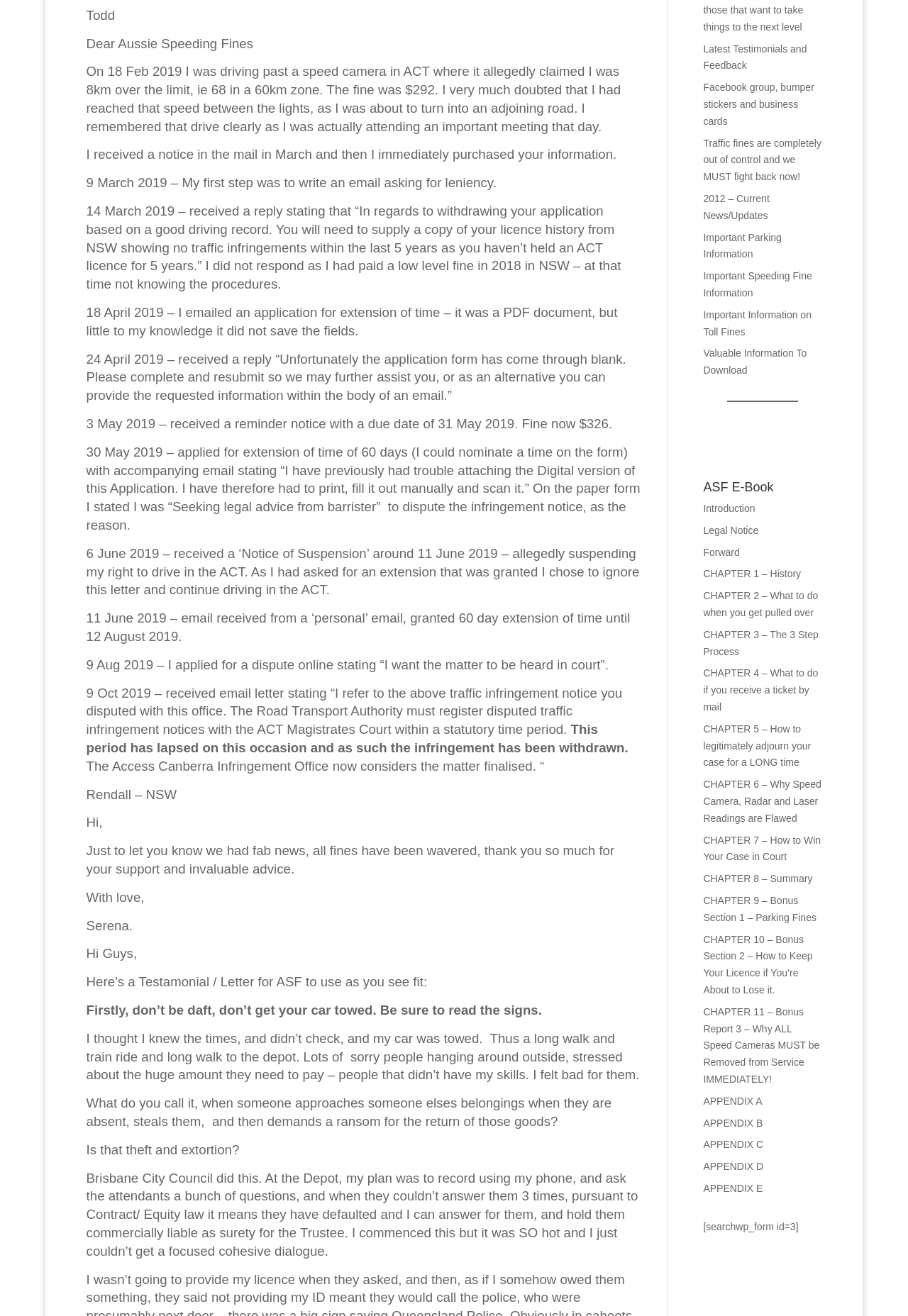Answer the following query with a single word or phrase:
What is the topic of the link 'Important Speeding Fine Information'?

Speeding fine information